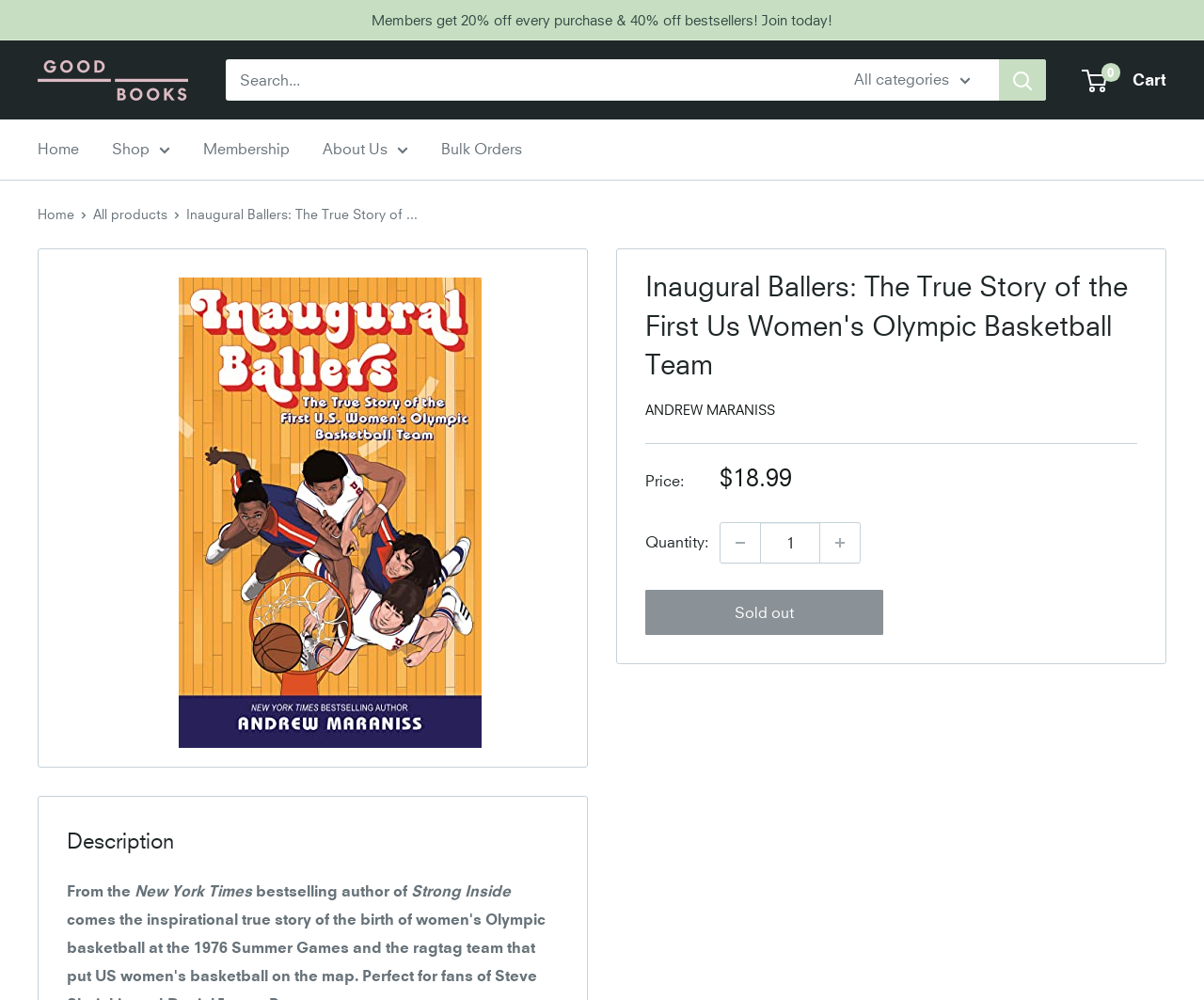Locate the bounding box coordinates of the element I should click to achieve the following instruction: "Search for a book".

[0.188, 0.059, 0.689, 0.101]